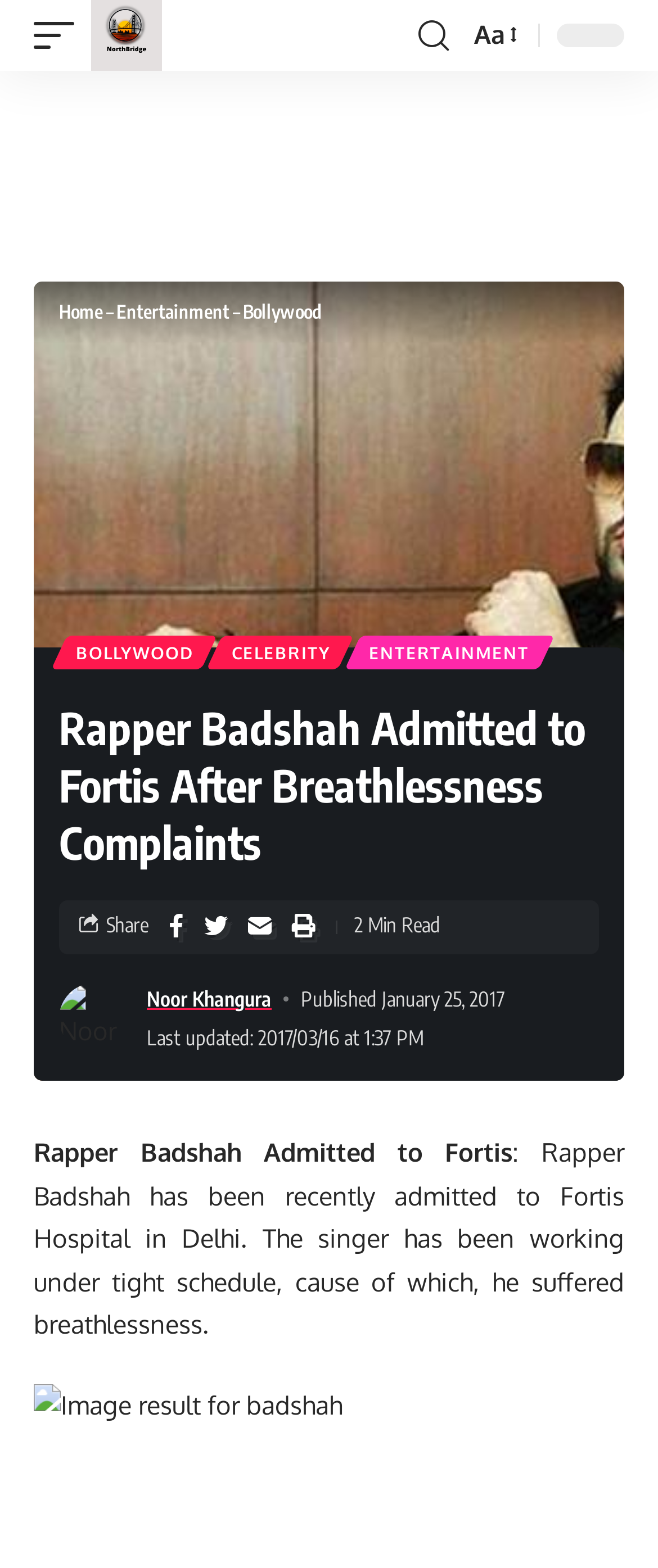Please identify the bounding box coordinates of the element's region that I should click in order to complete the following instruction: "Share the article". The bounding box coordinates consist of four float numbers between 0 and 1, i.e., [left, top, right, bottom].

[0.162, 0.582, 0.226, 0.598]